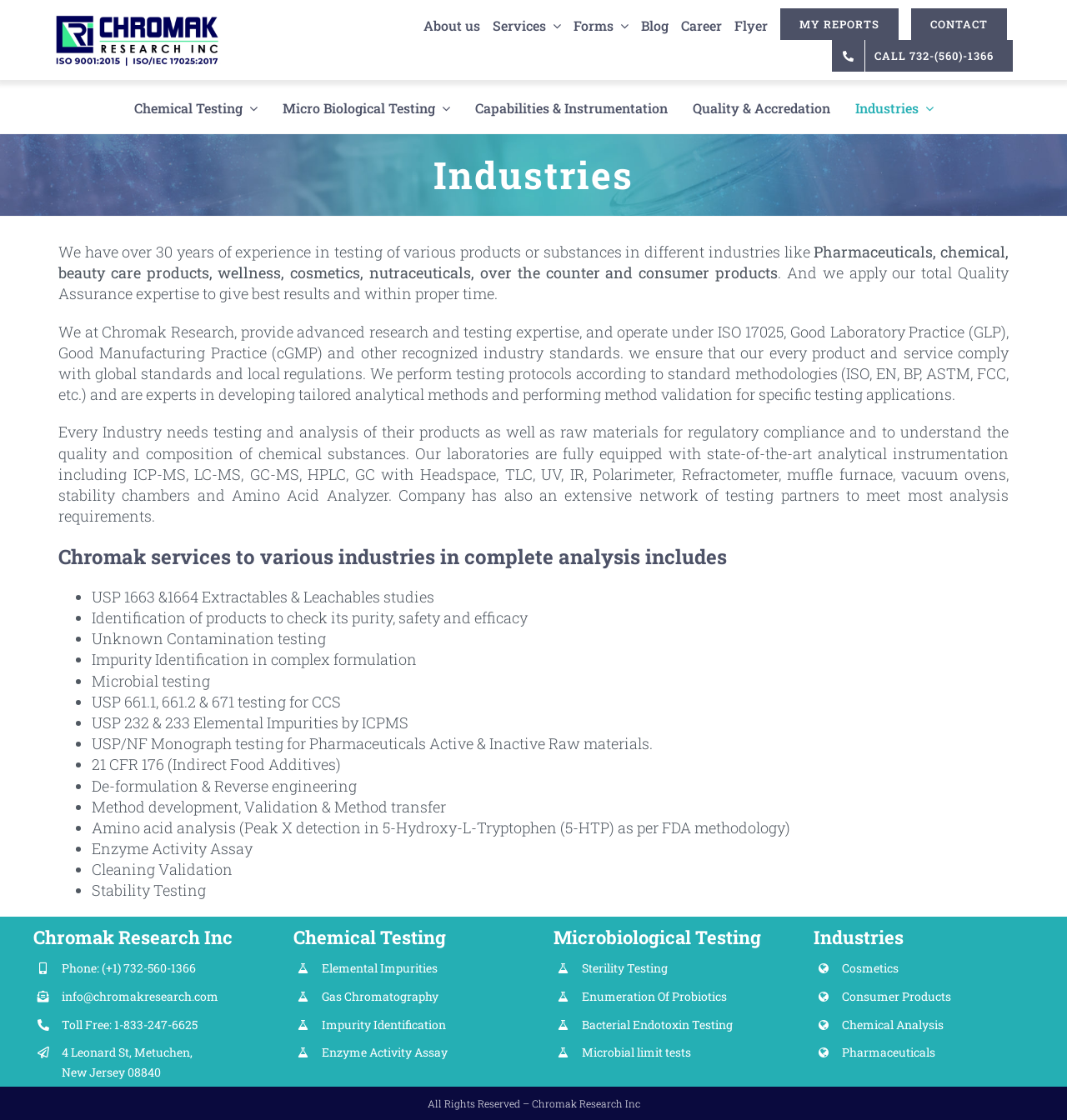Determine the bounding box coordinates for the area you should click to complete the following instruction: "Click on Cosmetics".

[0.789, 0.857, 0.842, 0.872]